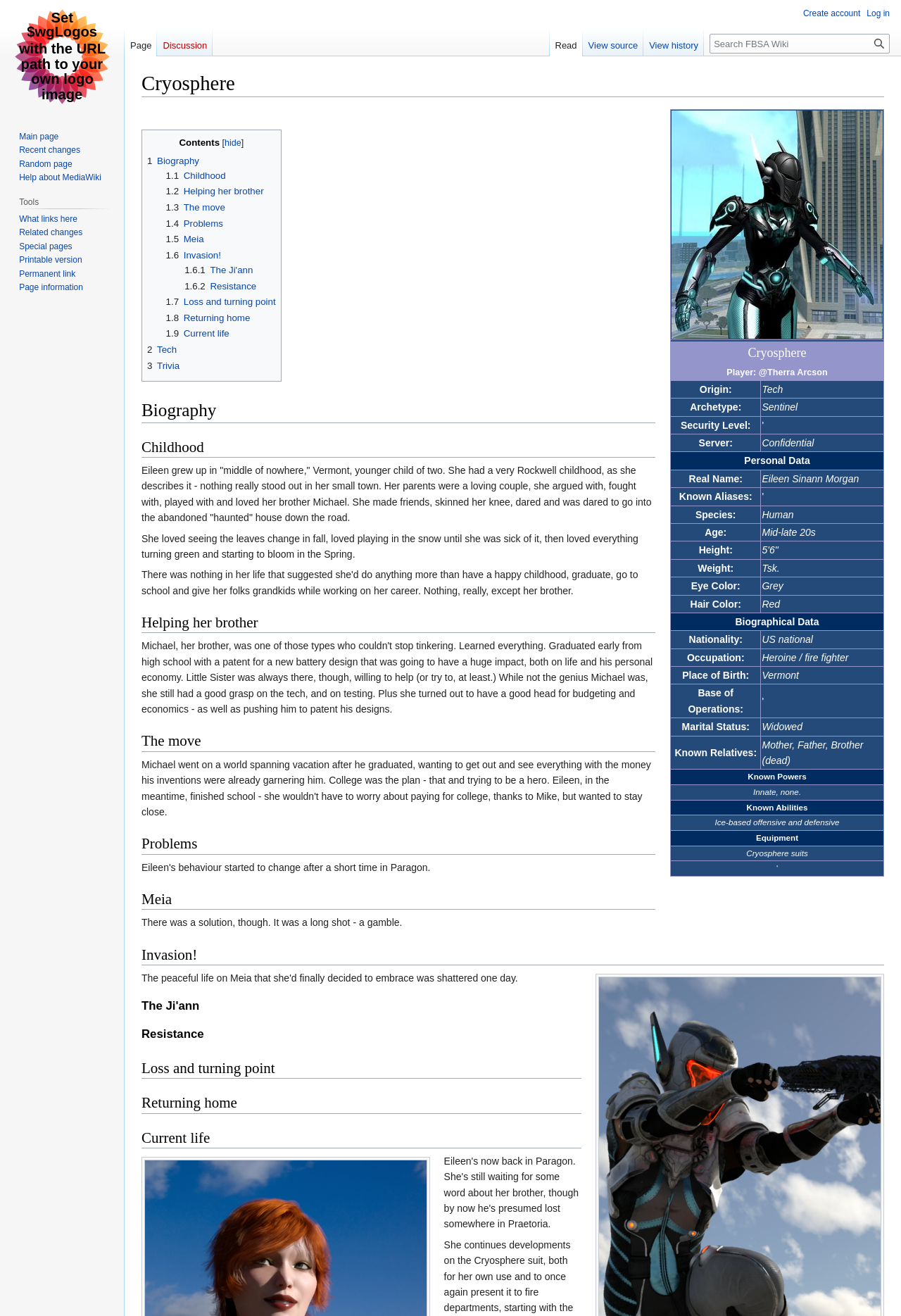Answer succinctly with a single word or phrase:
What is the occupation of the heroine?

Heroine / fire fighter